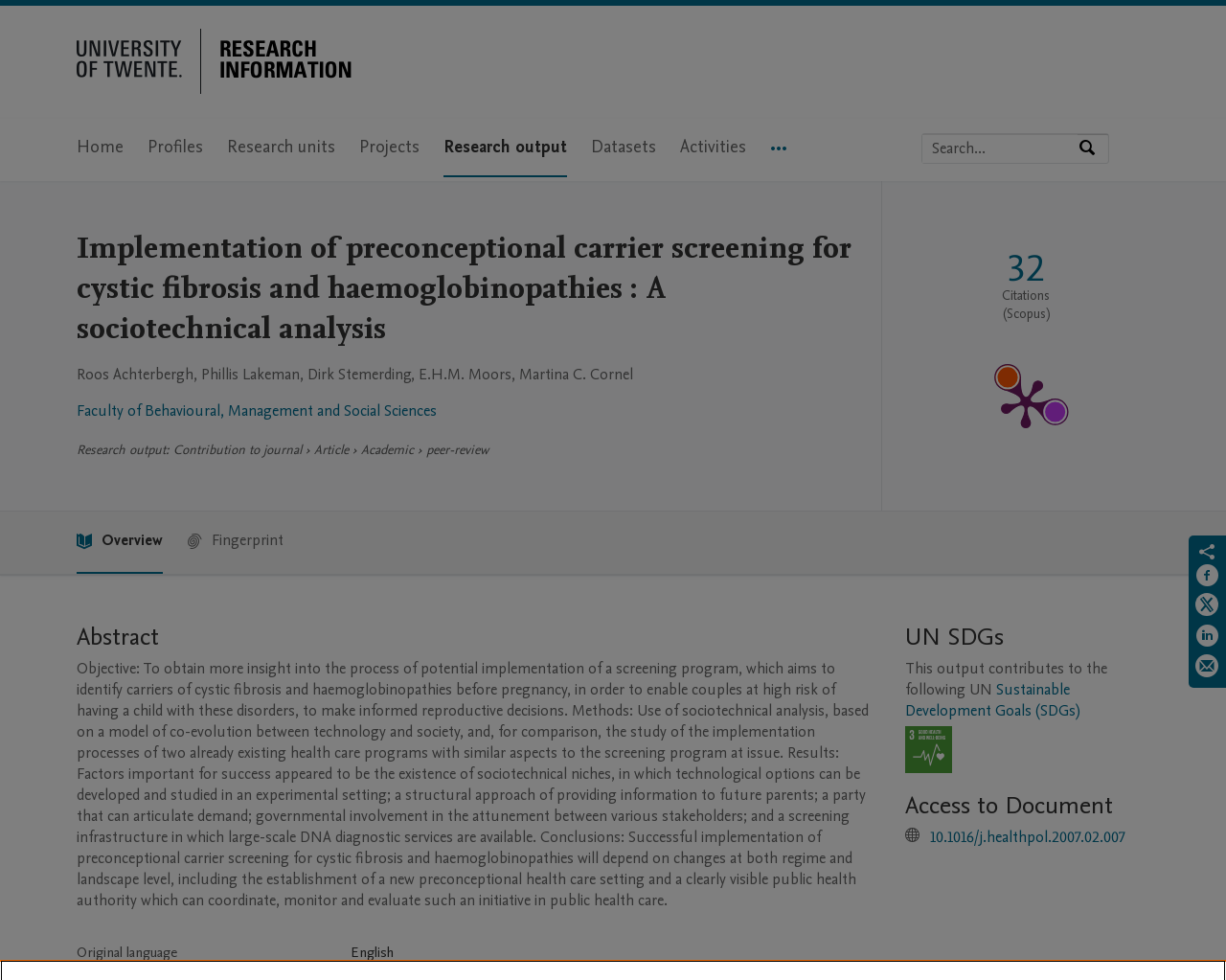Please locate the bounding box coordinates of the element's region that needs to be clicked to follow the instruction: "Read the abstract". The bounding box coordinates should be provided as four float numbers between 0 and 1, i.e., [left, top, right, bottom].

[0.062, 0.633, 0.712, 0.666]